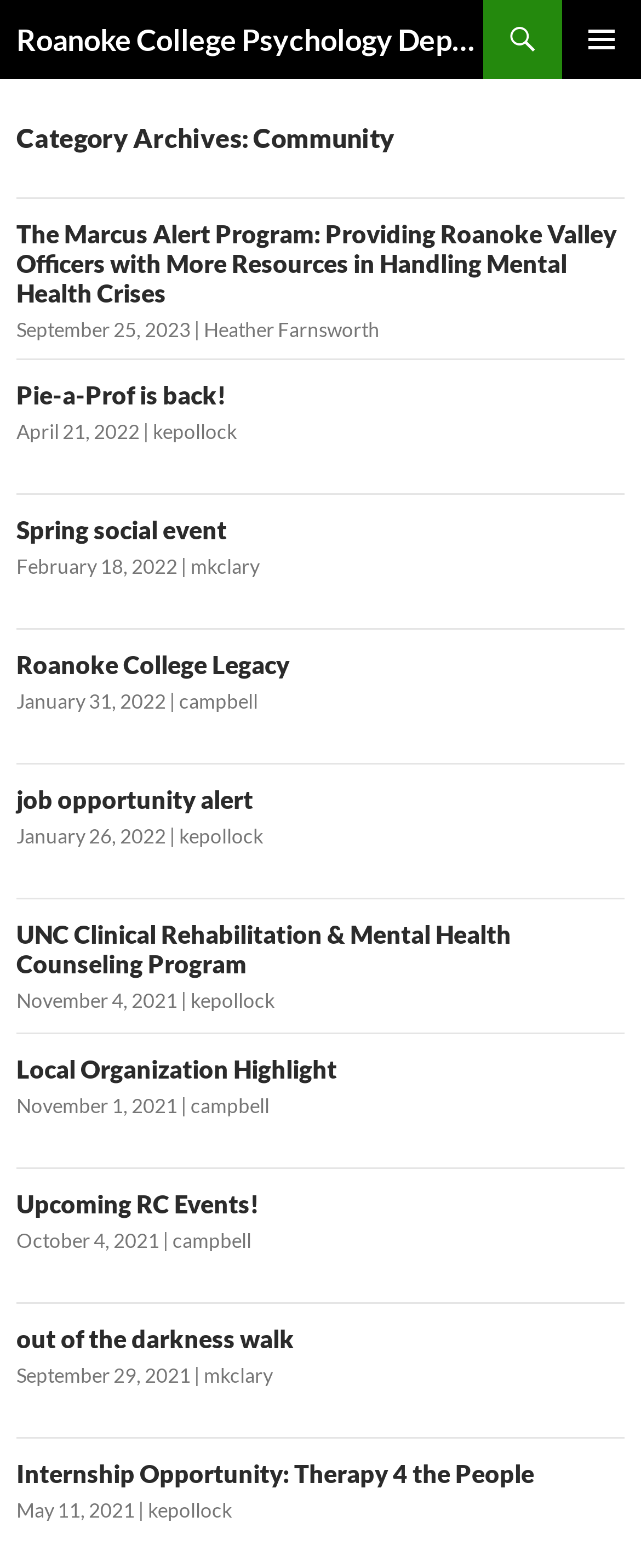Can you show the bounding box coordinates of the region to click on to complete the task described in the instruction: "Read the article about the Marcus Alert Program"?

[0.026, 0.139, 0.962, 0.196]